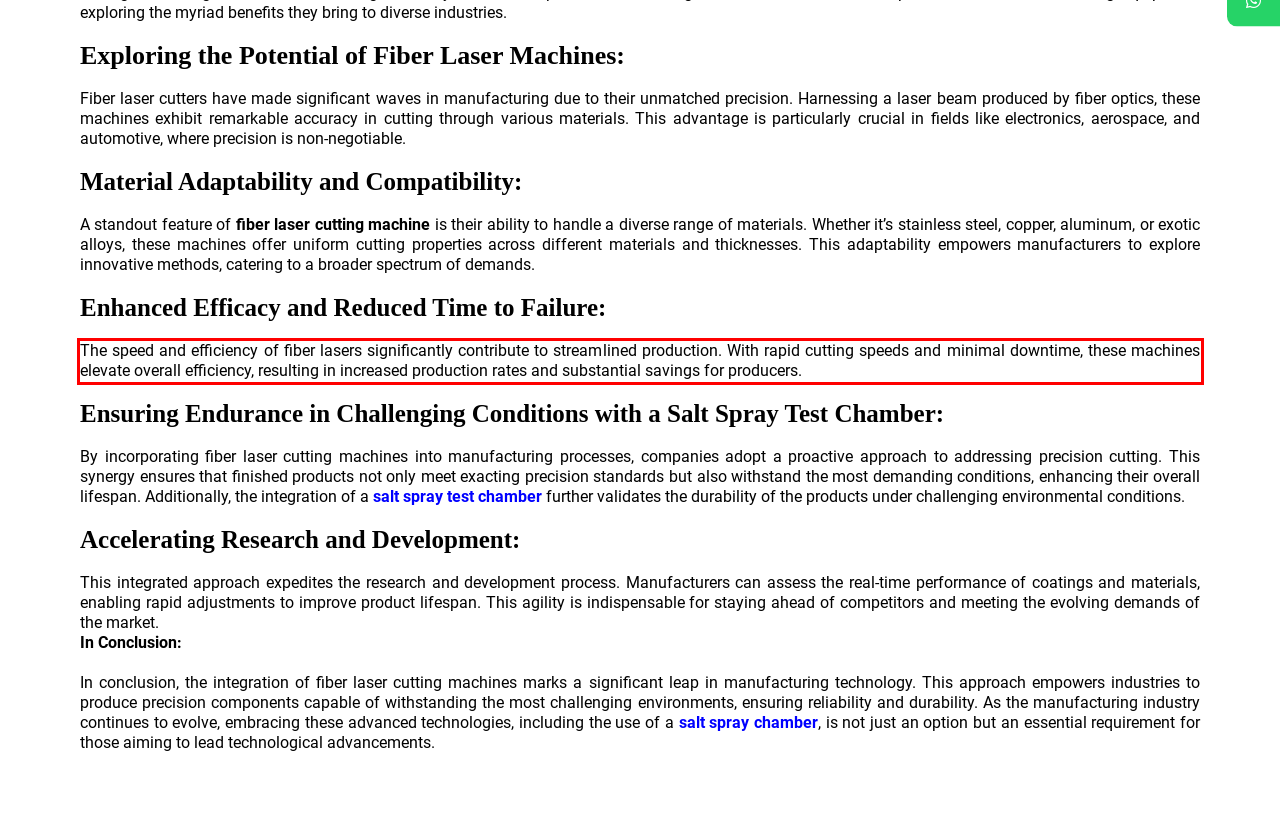From the screenshot of the webpage, locate the red bounding box and extract the text contained within that area.

The speed and efficiency of fiber lasers significantly contribute to streamlined production. With rapid cutting speeds and minimal downtime, these machines elevate overall efficiency, resulting in increased production rates and substantial savings for producers.